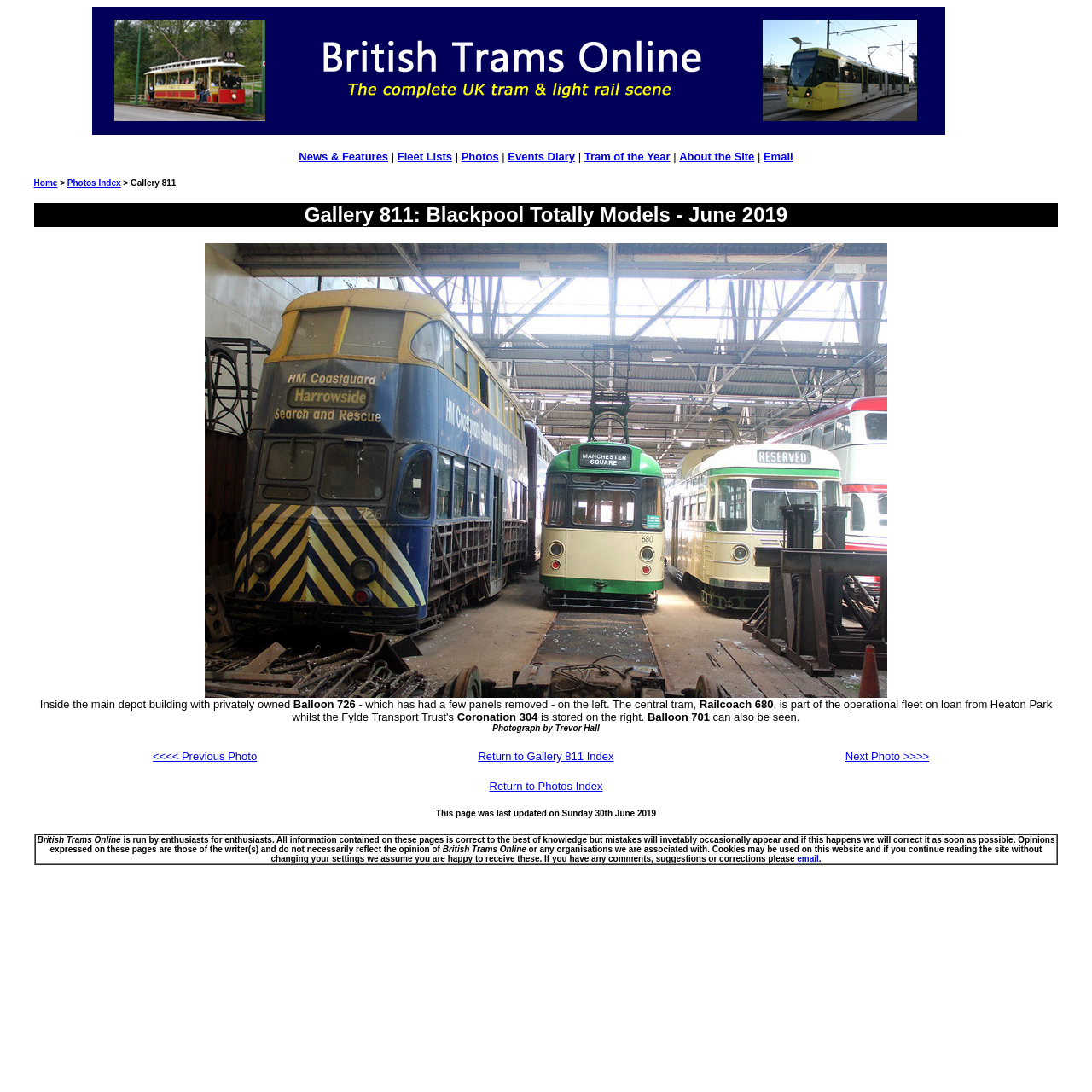What is the current gallery index?
Give a single word or phrase answer based on the content of the image.

Gallery 811